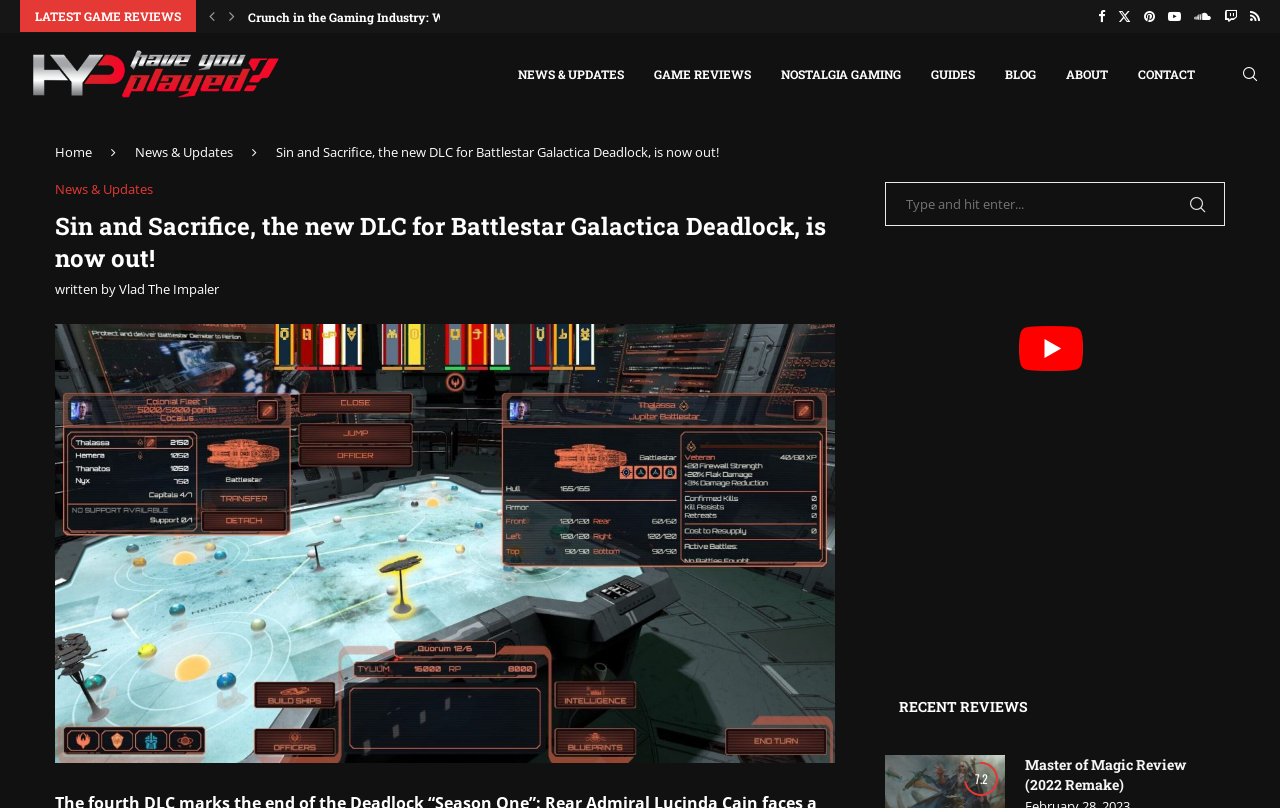Write an extensive caption that covers every aspect of the webpage.

This webpage is about a gaming news and review website. At the top, there is a heading "LATEST GAME REVIEWS" and a slider with navigation buttons "Previous slide" and "Next slide" to browse through the latest reviews. Below the slider, there are 10 groups of links, each with a title and a brief description, showcasing the latest game reviews.

On the top-right corner, there are social media links to Facebook, Twitter, Pinterest, YouTube, SoundCloud, Twitch, and RSS. Below these links, there is a layout table with several links to different sections of the website, including "Have You Played", "NEWS & UPDATES", "GAME REVIEWS", "NOSTALGIA GAMING", "GUIDES", "BLOG", "ABOUT", and "CONTACT".

On the left side, there is a menu with links to "Home", "News & Updates", and a search bar at the bottom. The main content of the webpage is an article about the new DLC "Sin and Sacrifice" for Battlestar Galactica Deadlock, with a heading and a brief description. The article is written by "Vlad The Impaler" and has an image accompanying it.

On the right side, there is a complementary section with a search bar and a figure. Below this section, there is a heading "RECENT REVIEWS" and a review of the game "Master of Magic" with a rating of 7.2.